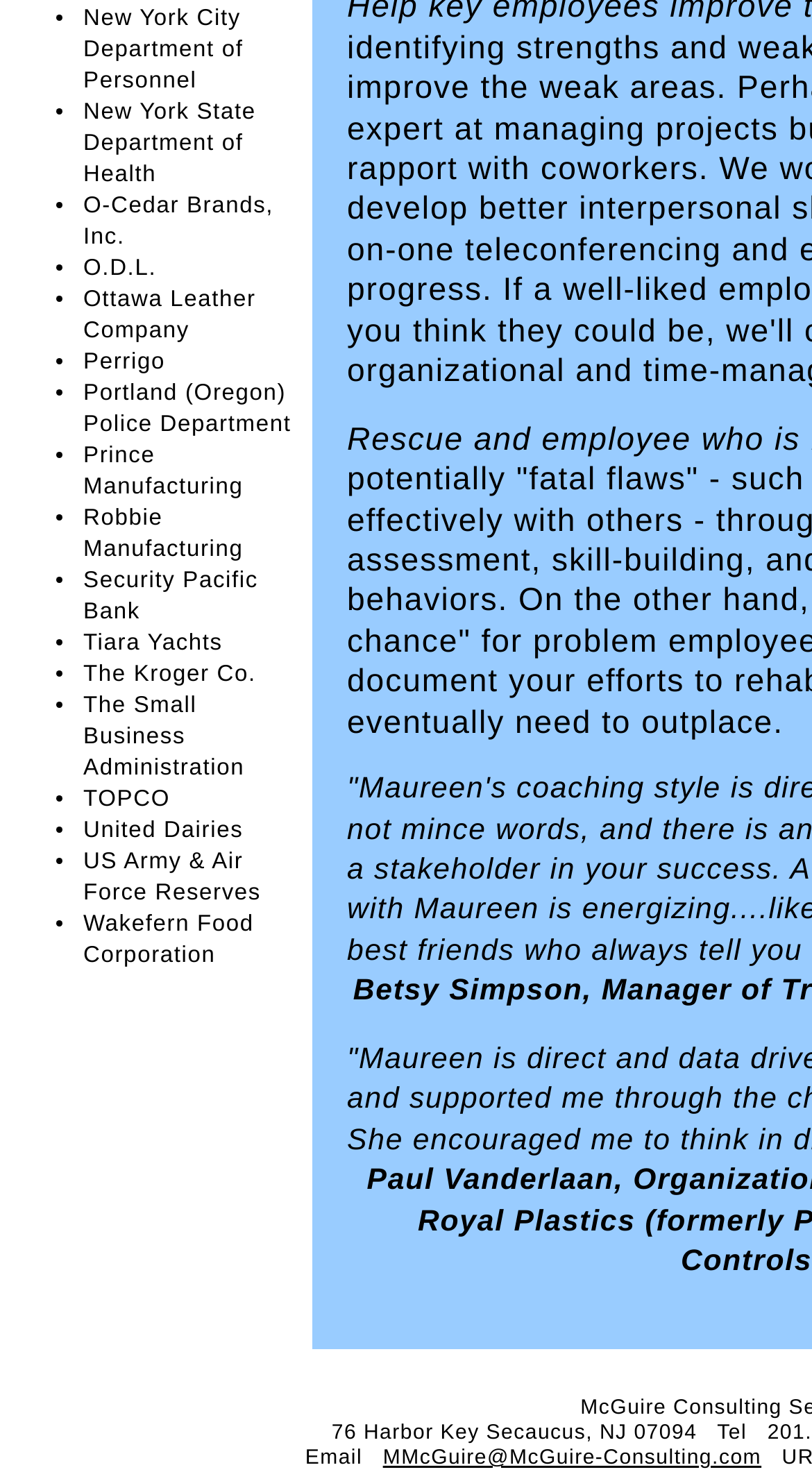Given the element description MMcGuire@McGuire-Consulting.com, specify the bounding box coordinates of the corresponding UI element in the format (top-left x, top-left y, bottom-right x, bottom-right y). All values must be between 0 and 1.

[0.472, 0.983, 0.938, 0.998]